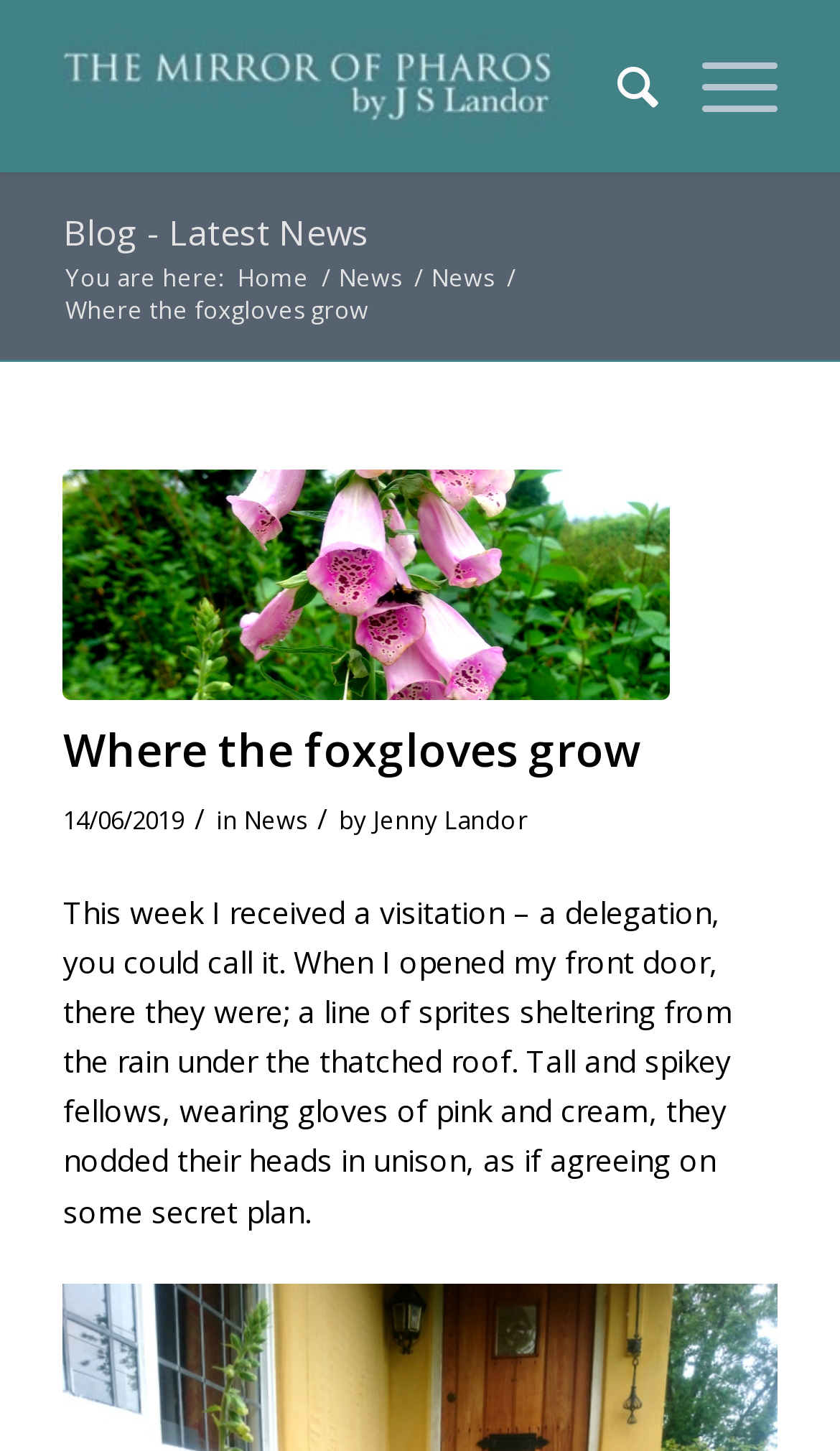Locate the heading on the webpage and return its text.

Where the foxgloves grow